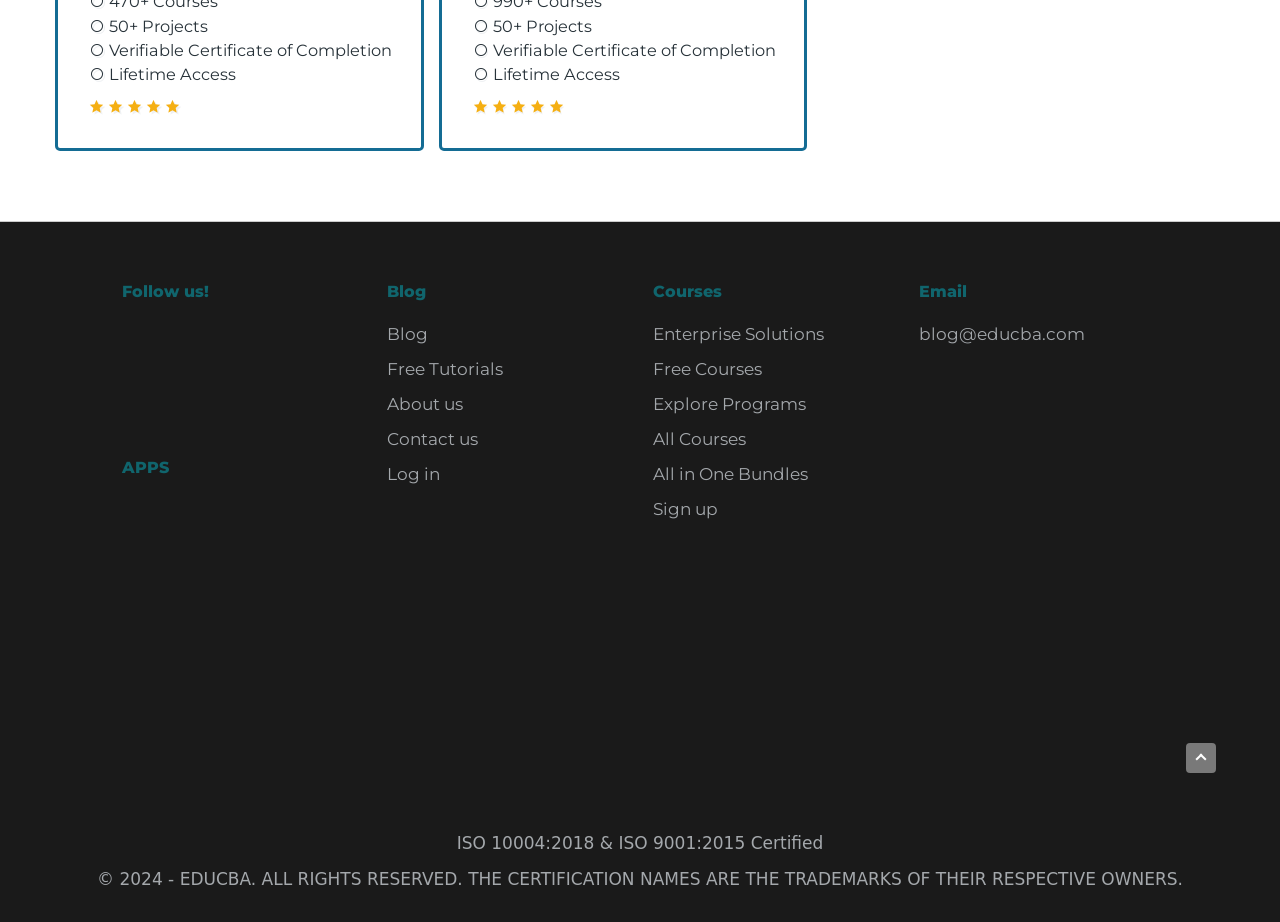What is the name of the organization?
Provide a comprehensive and detailed answer to the question.

The name of the organization can be inferred from the multiple instances of 'EDUCBA' throughout the webpage, including the social media links and the footer section.